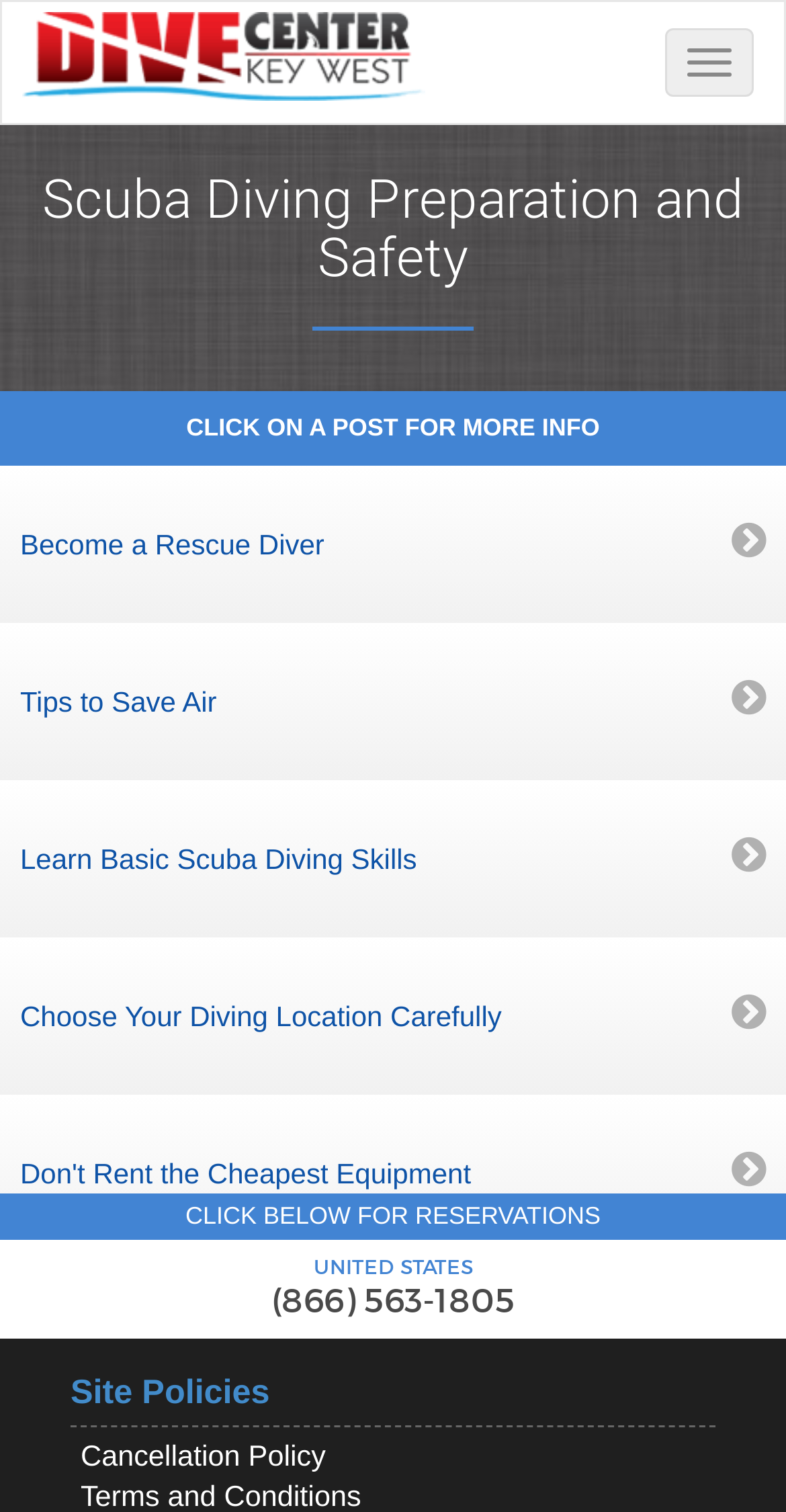What is the headline of the webpage?

Scuba Diving Preparation and Safety